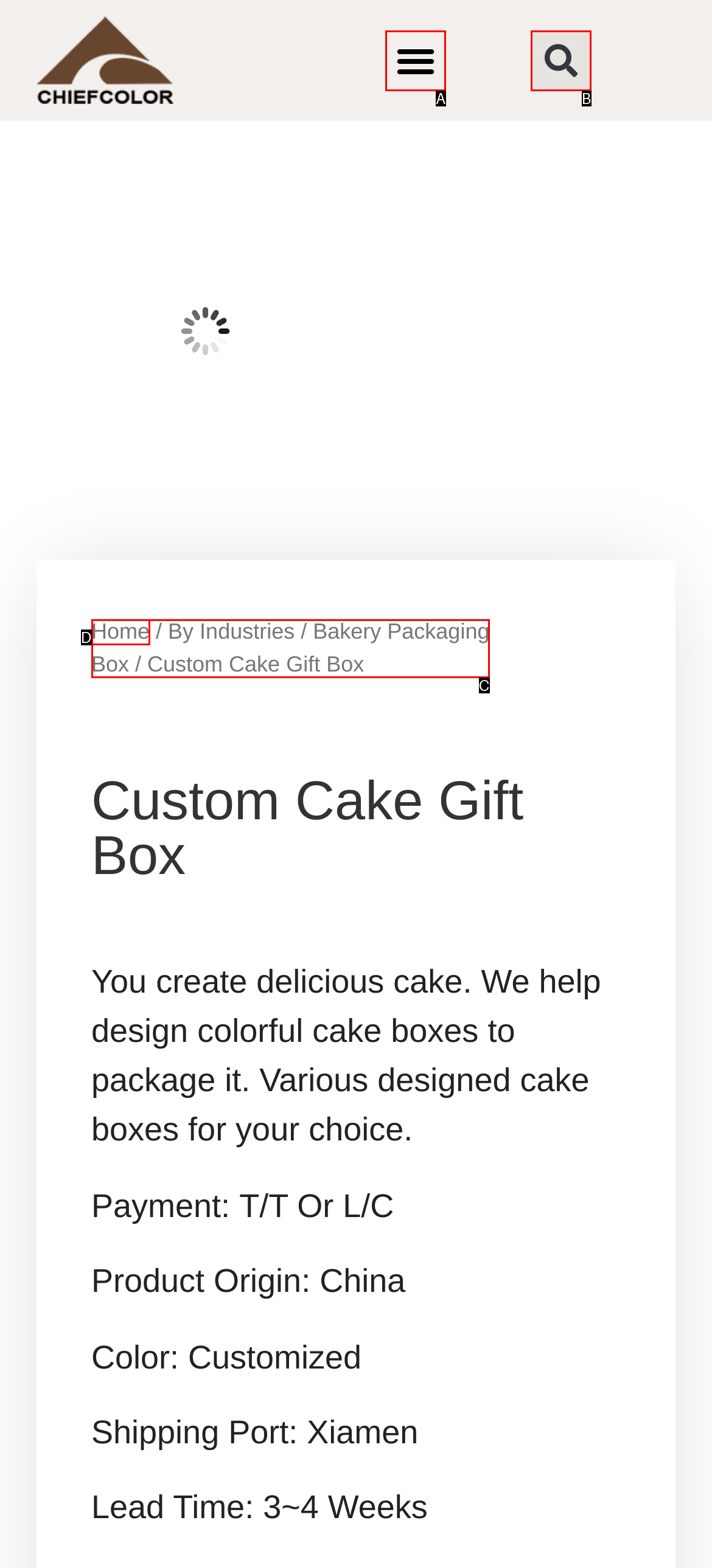Tell me which option best matches the description: Search
Answer with the option's letter from the given choices directly.

B